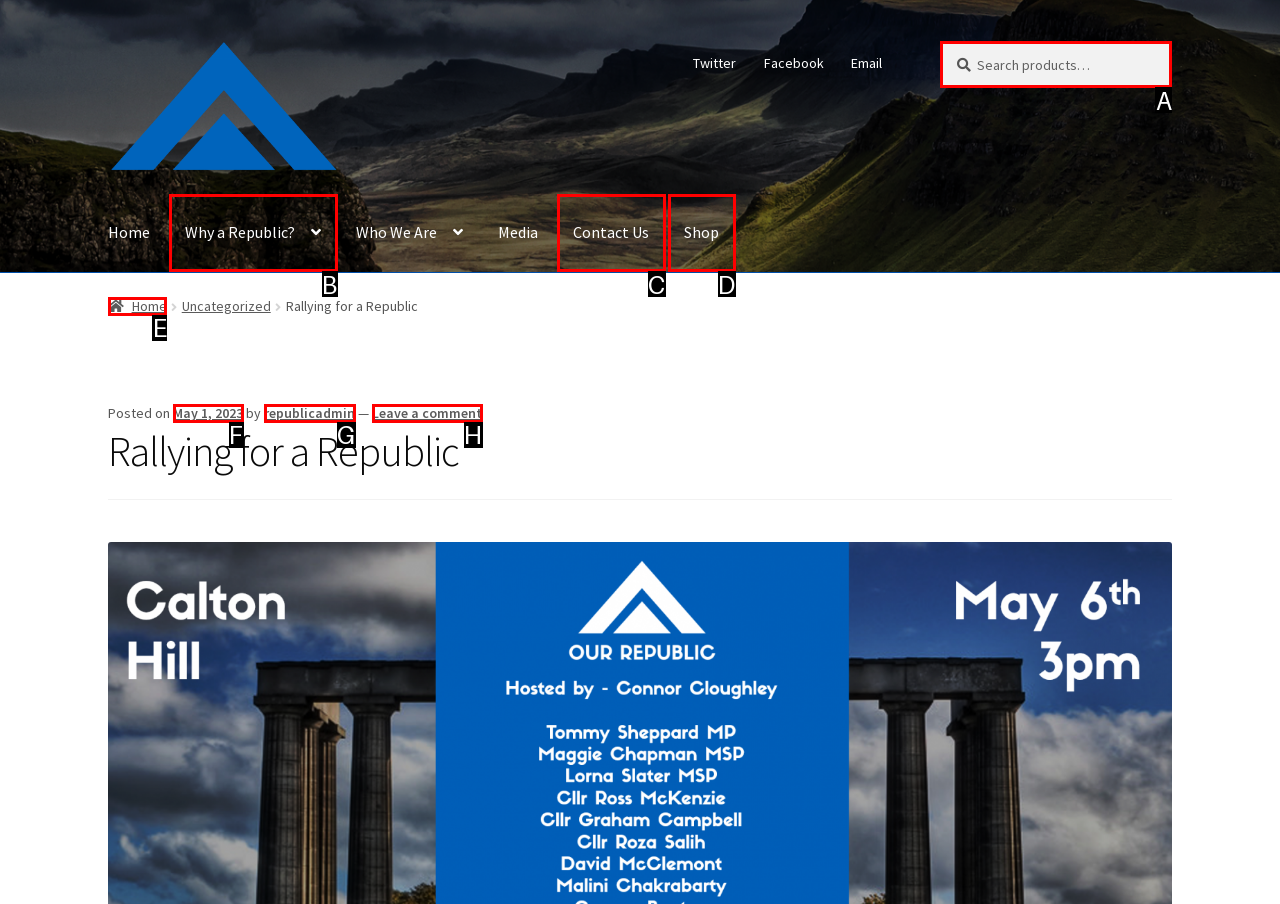Select the letter of the UI element that best matches: Leave a comment
Answer with the letter of the correct option directly.

H